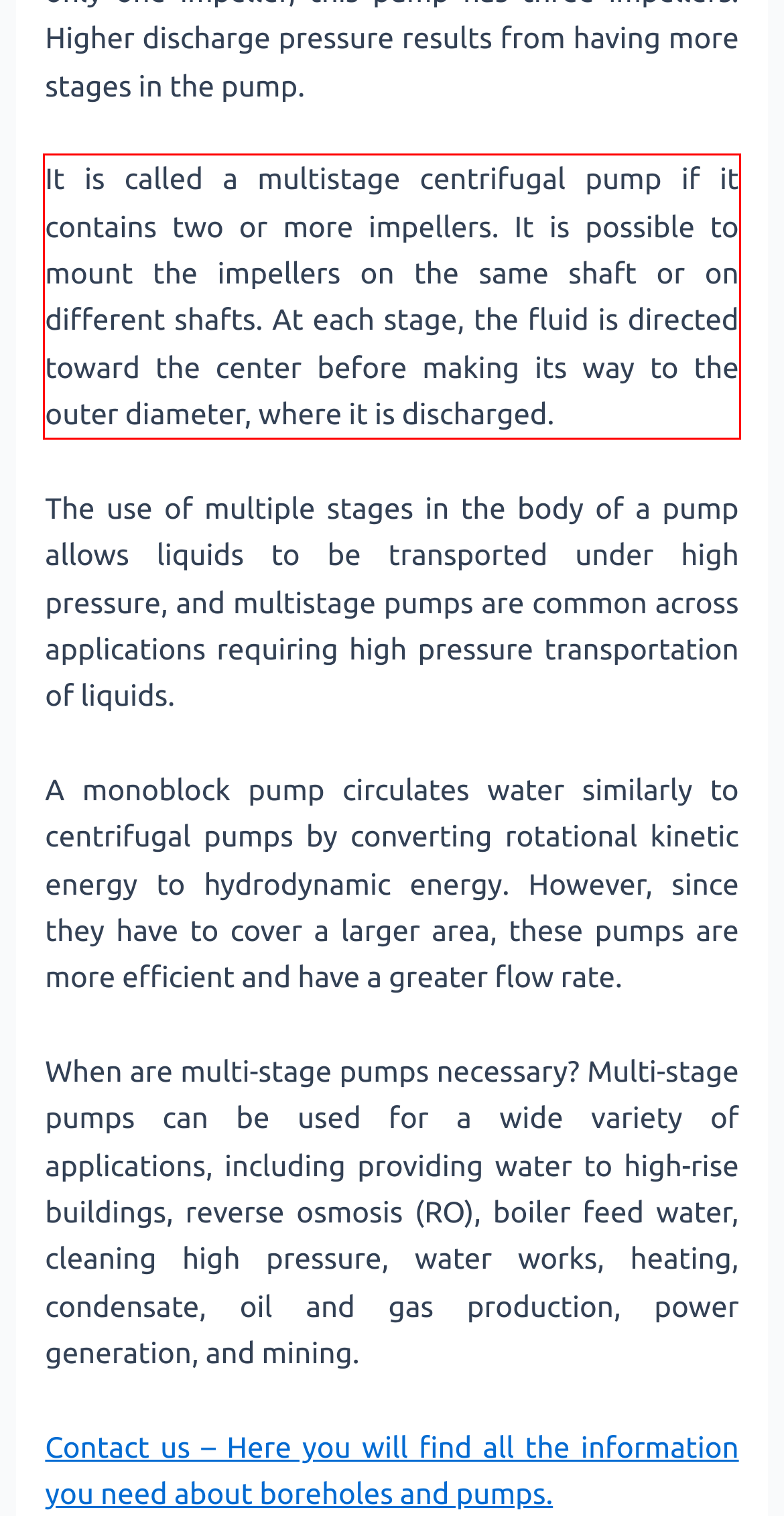Given a screenshot of a webpage with a red bounding box, extract the text content from the UI element inside the red bounding box.

It is called a multistage centrifugal pump if it contains two or more impellers. It is possible to mount the impellers on the same shaft or on different shafts. At each stage, the fluid is directed toward the center before making its way to the outer diameter, where it is discharged.